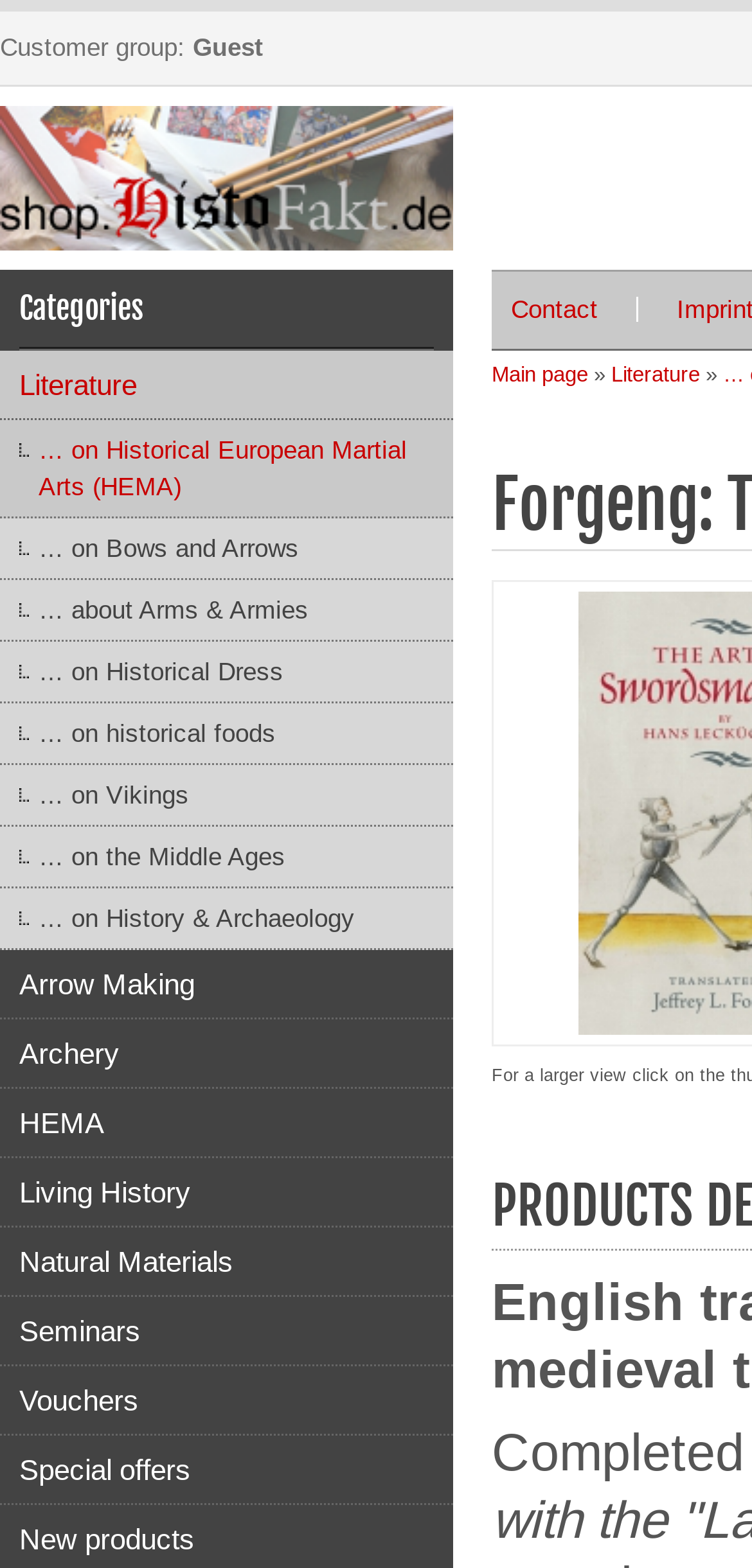Given the webpage screenshot and the description, determine the bounding box coordinates (top-left x, top-left y, bottom-right x, bottom-right y) that define the location of the UI element matching this description: … on Vikings

[0.0, 0.488, 0.603, 0.527]